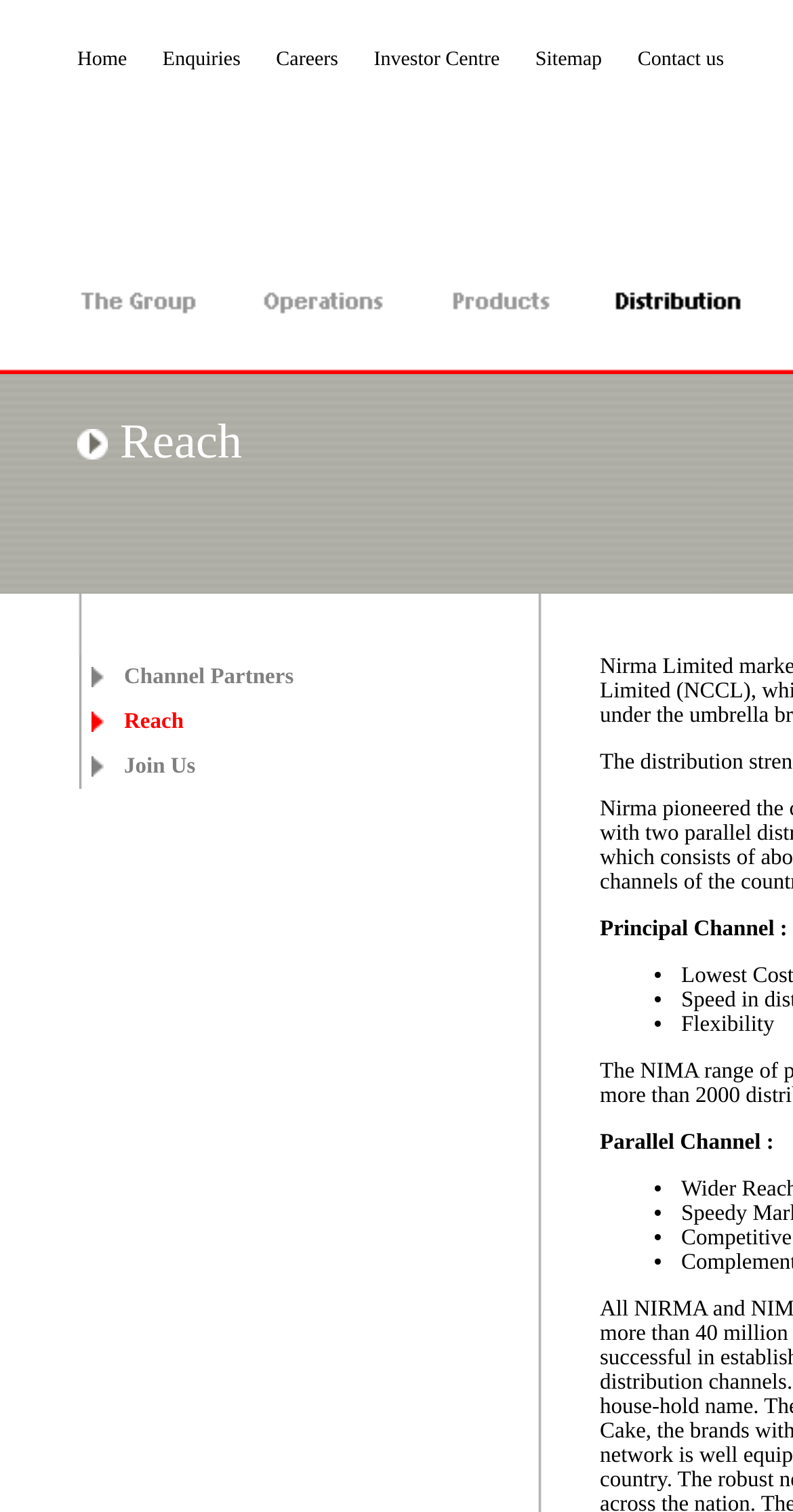Kindly determine the bounding box coordinates of the area that needs to be clicked to fulfill this instruction: "Check Channel Partners".

[0.156, 0.44, 0.37, 0.456]